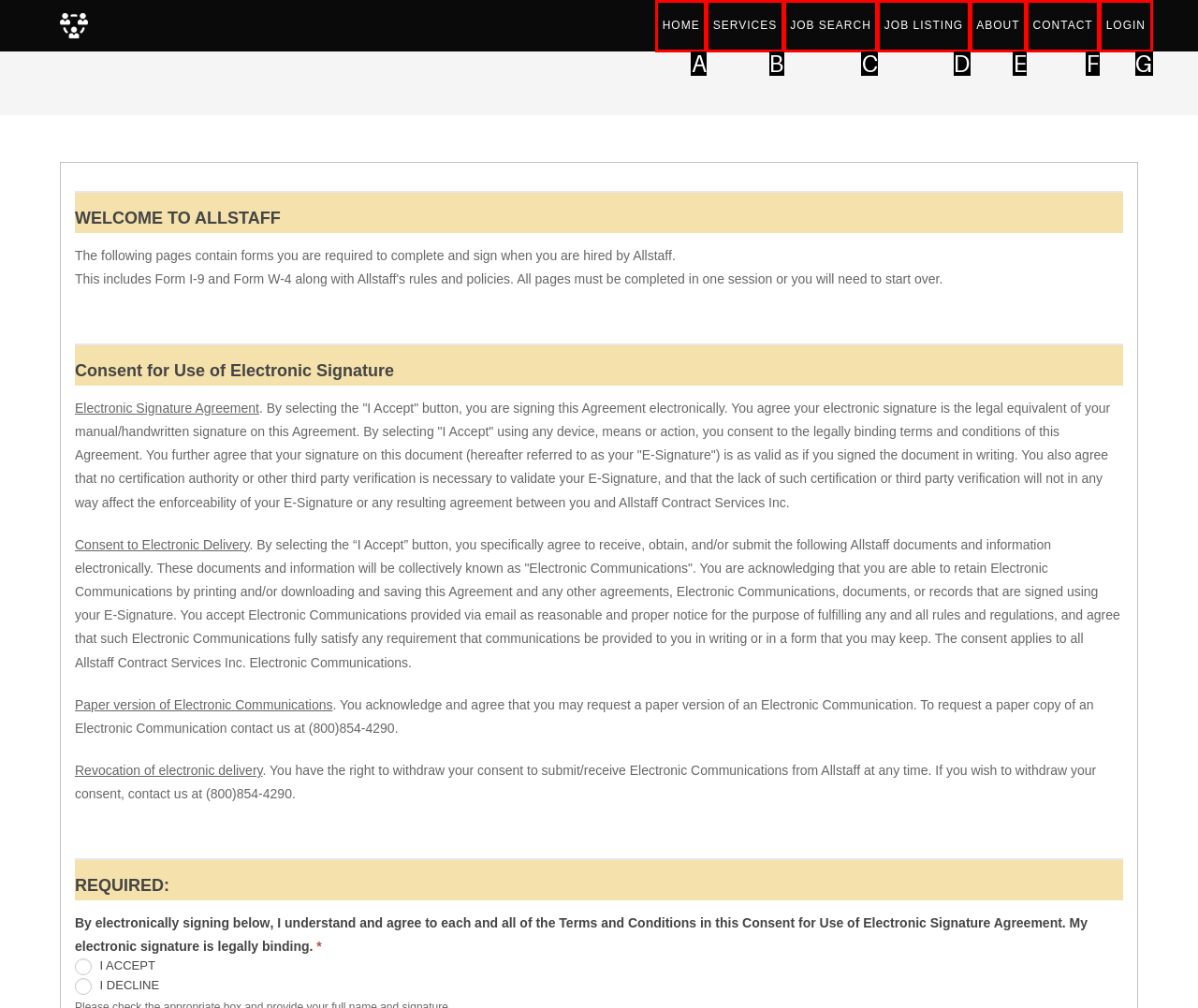Choose the HTML element that corresponds to the description: Login
Provide the answer by selecting the letter from the given choices.

G